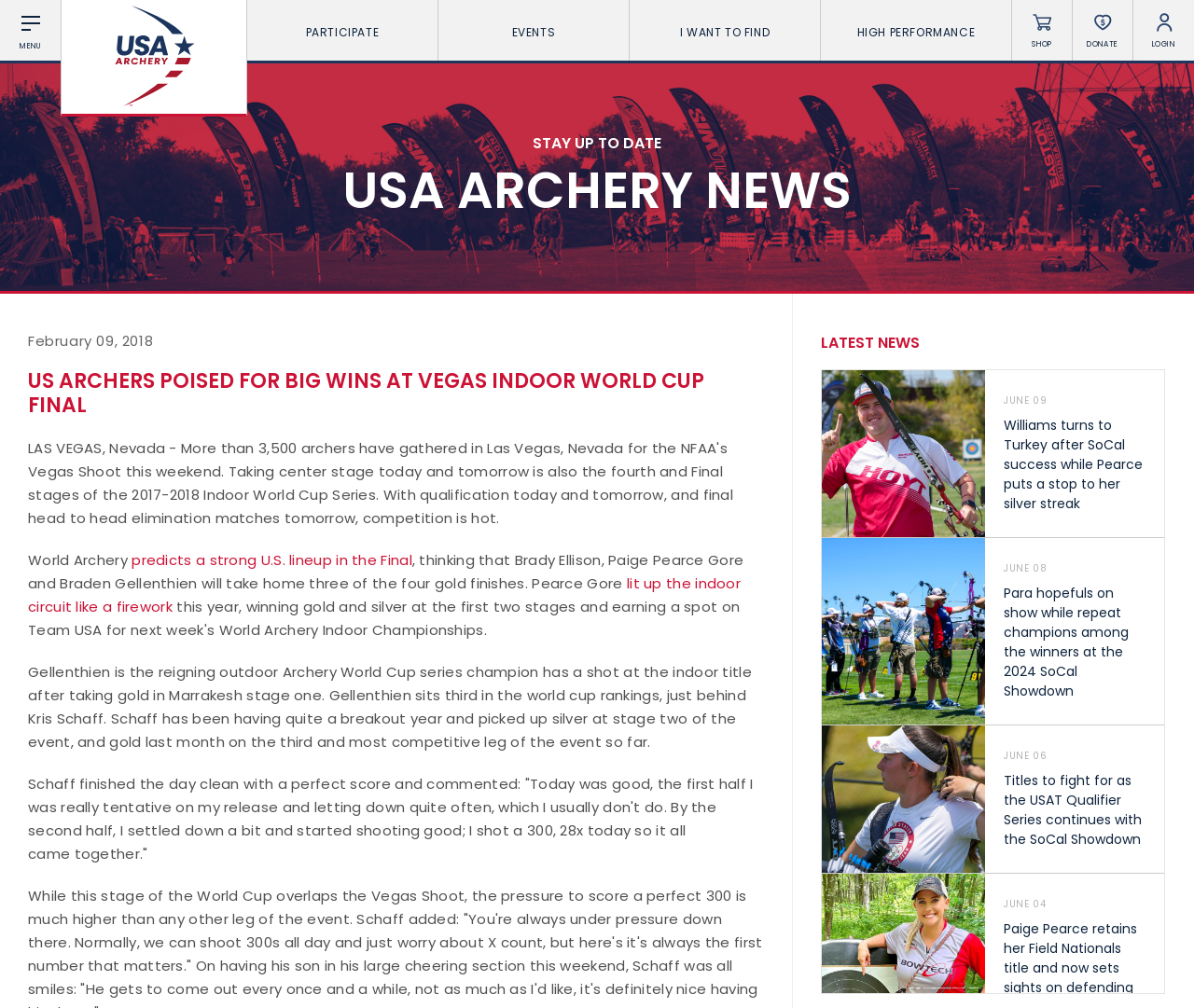Identify the bounding box of the UI component described as: "High Performance".

[0.688, 0.0, 0.847, 0.063]